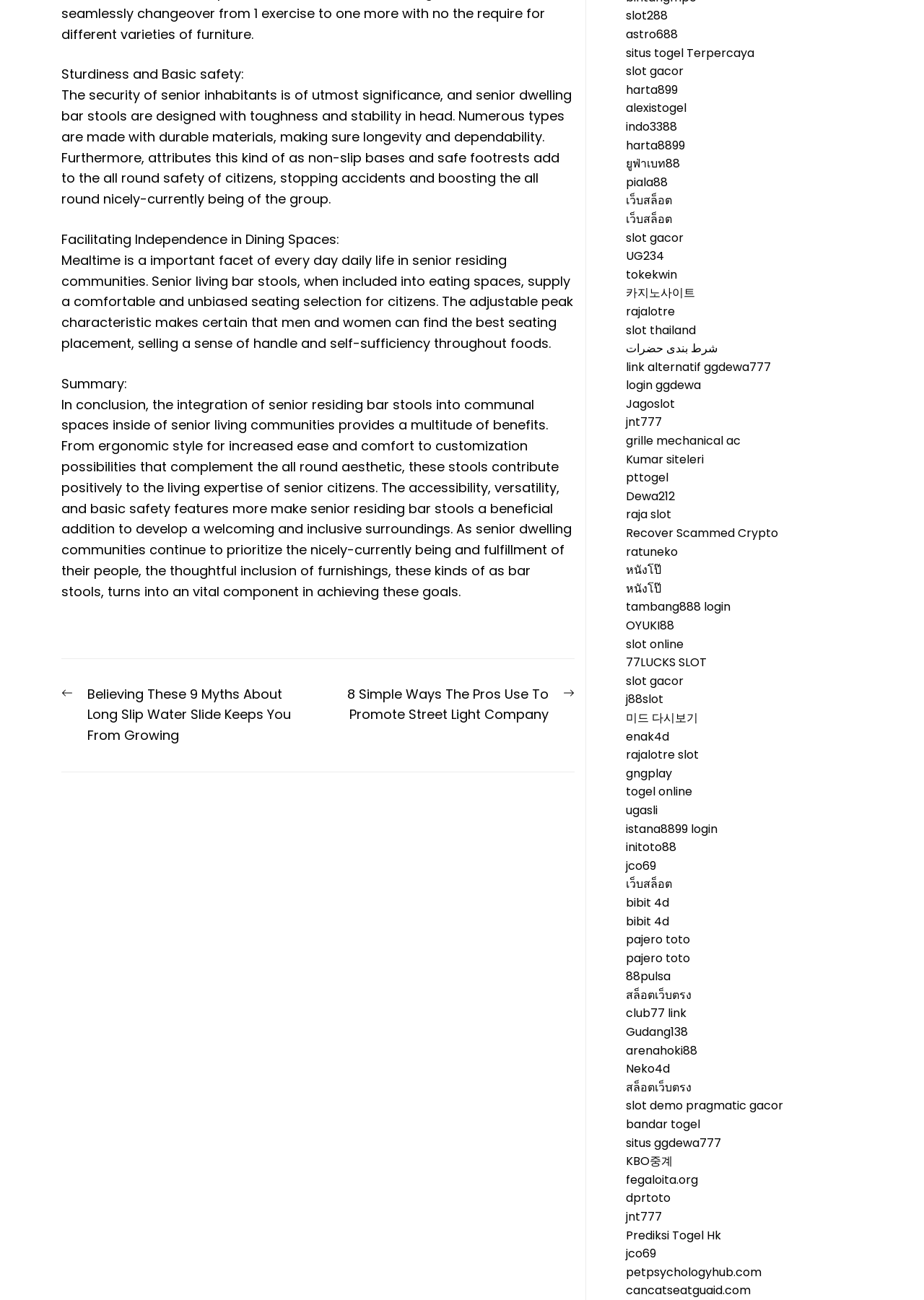Determine the bounding box coordinates of the target area to click to execute the following instruction: "Visit 'slot288'."

[0.677, 0.006, 0.723, 0.019]